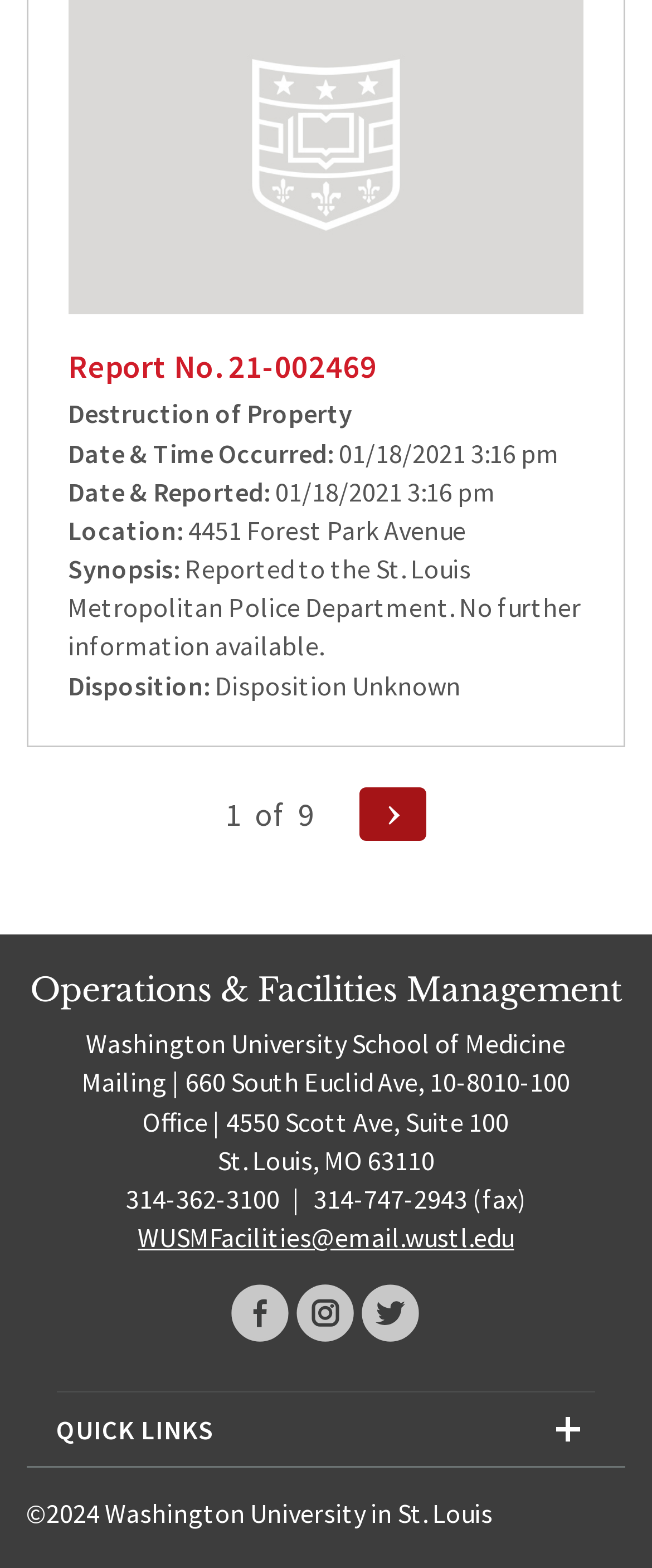What is the report number?
Please answer the question with a detailed response using the information from the screenshot.

The report number can be found in the heading element at the top of the page, which says 'Report No. 21-002469'. This is also a link element, indicating that it can be clicked to access more information about the report.